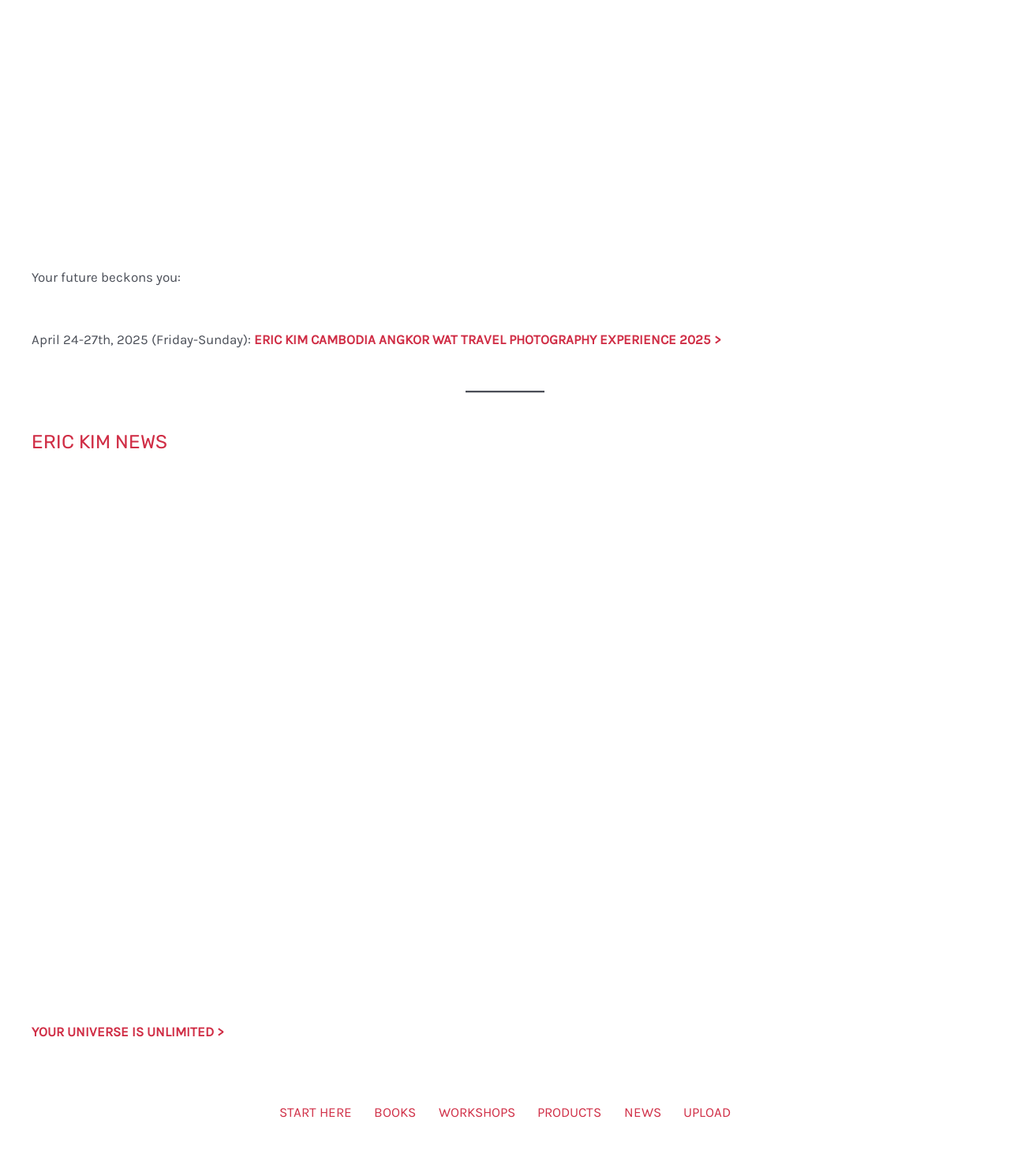How many links are in the site navigation?
Provide a fully detailed and comprehensive answer to the question.

The site navigation has 5 links, which are 'START HERE', 'BOOKS', 'WORKSHOPS', 'PRODUCTS', and 'NEWS'.